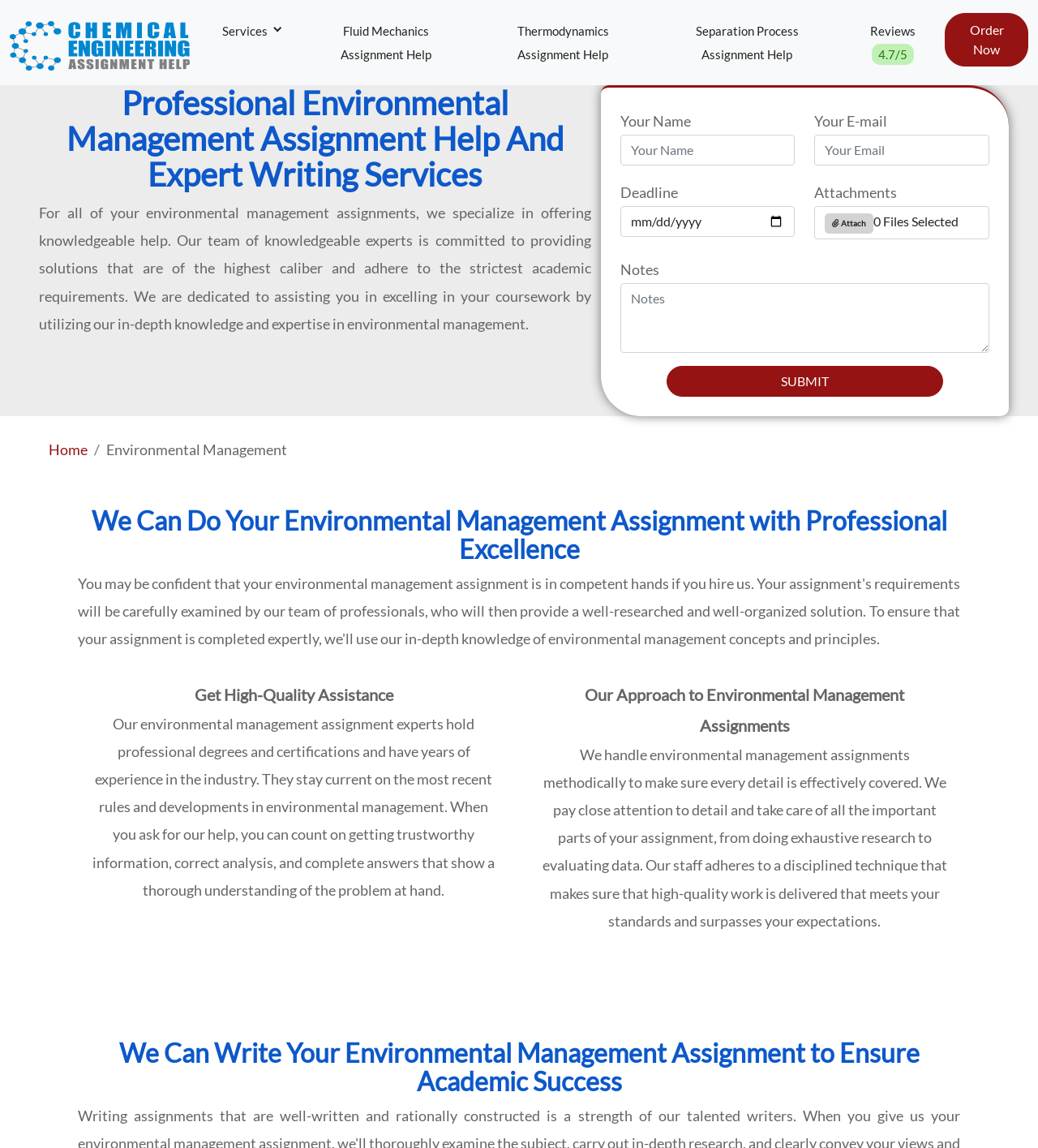Find the bounding box coordinates of the UI element according to this description: "Thermodynamics Assignment Help".

[0.456, 0.006, 0.629, 0.069]